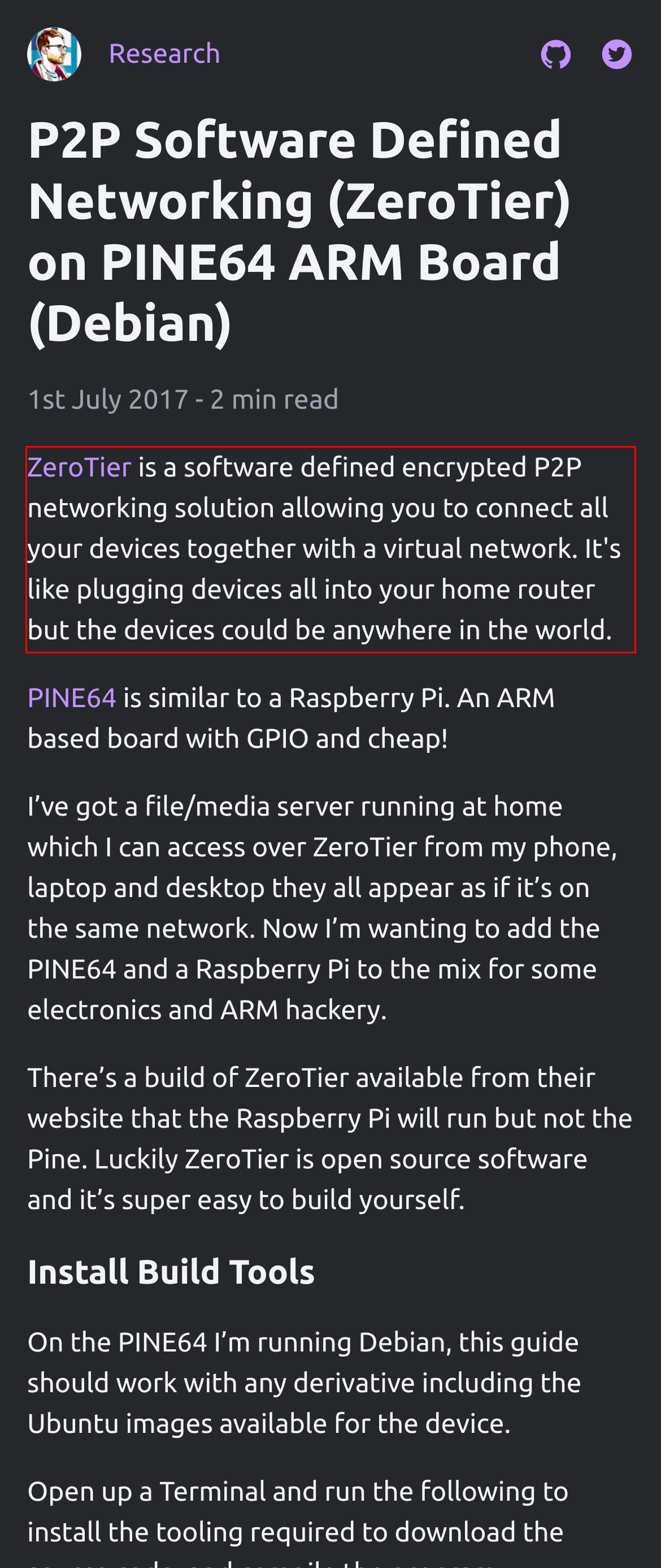Please recognize and transcribe the text located inside the red bounding box in the webpage image.

ZeroTier is a software defined encrypted P2P networking solution allowing you to connect all your devices together with a virtual network. It's like plugging devices all into your home router but the devices could be anywhere in the world.